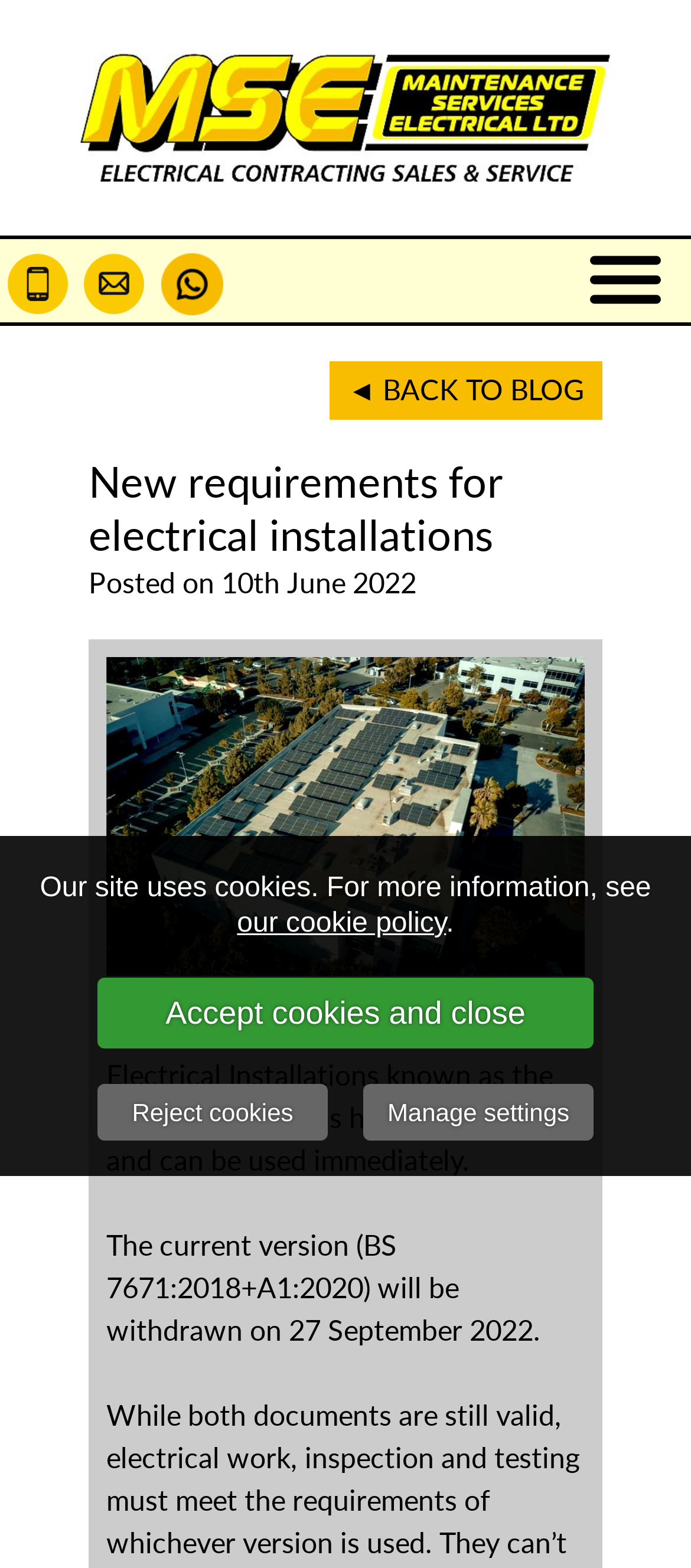Use one word or a short phrase to answer the question provided: 
What is the date of the blog post?

10th June 2022